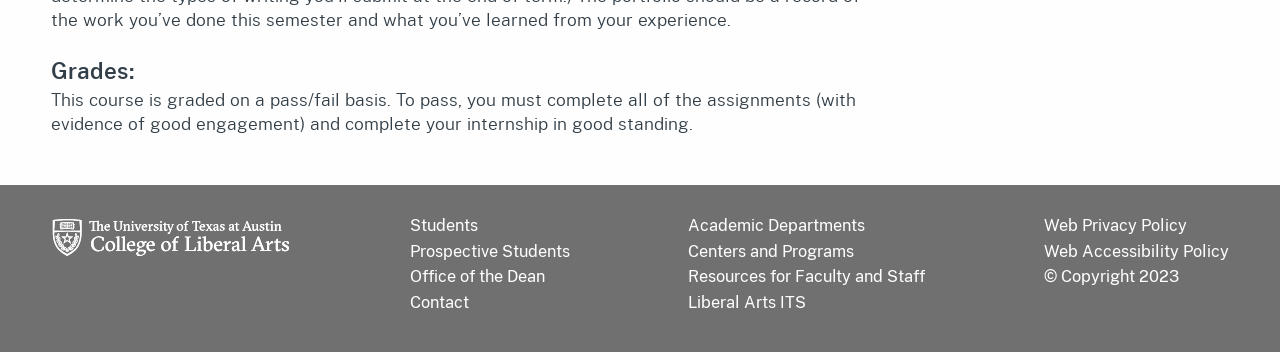Give a one-word or one-phrase response to the question: 
What is the copyright year mentioned at the bottom of the page?

2023